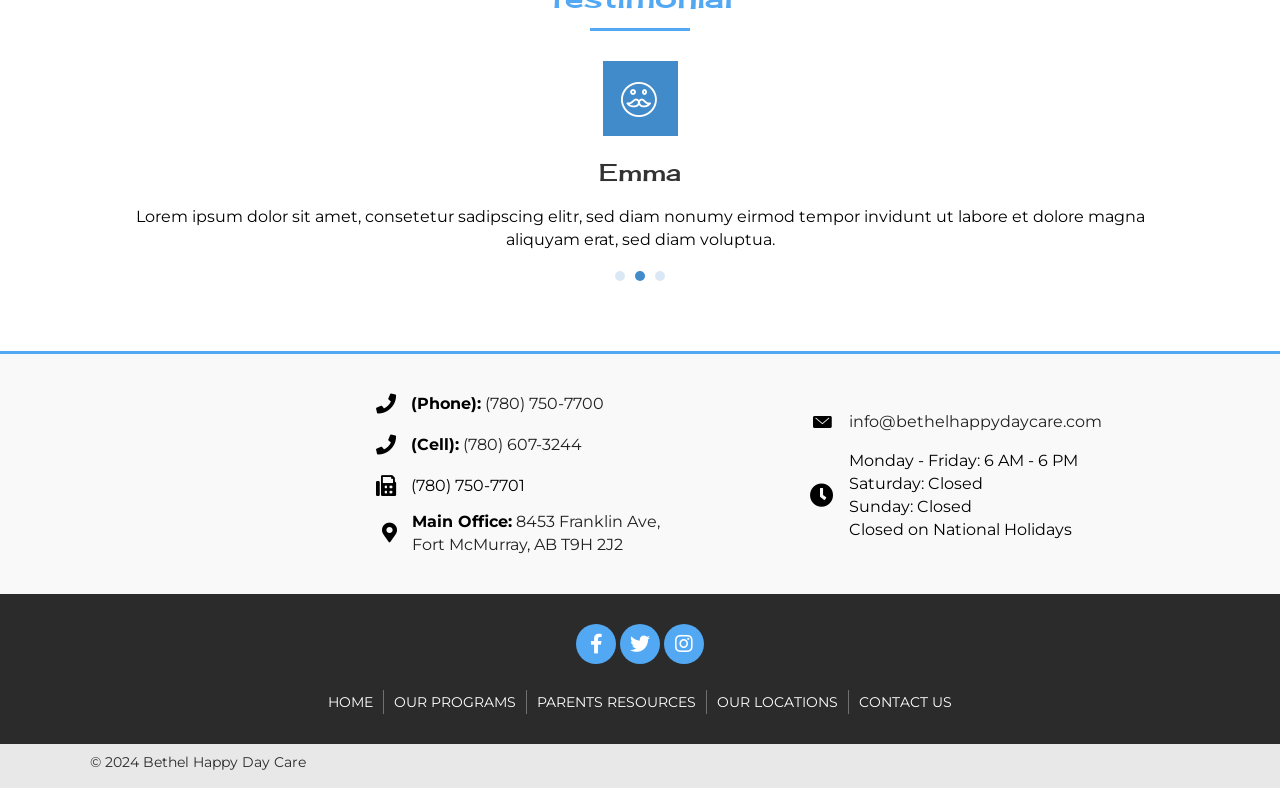Answer the question with a brief word or phrase:
What is the phone number of the main office?

(780) 750-7700